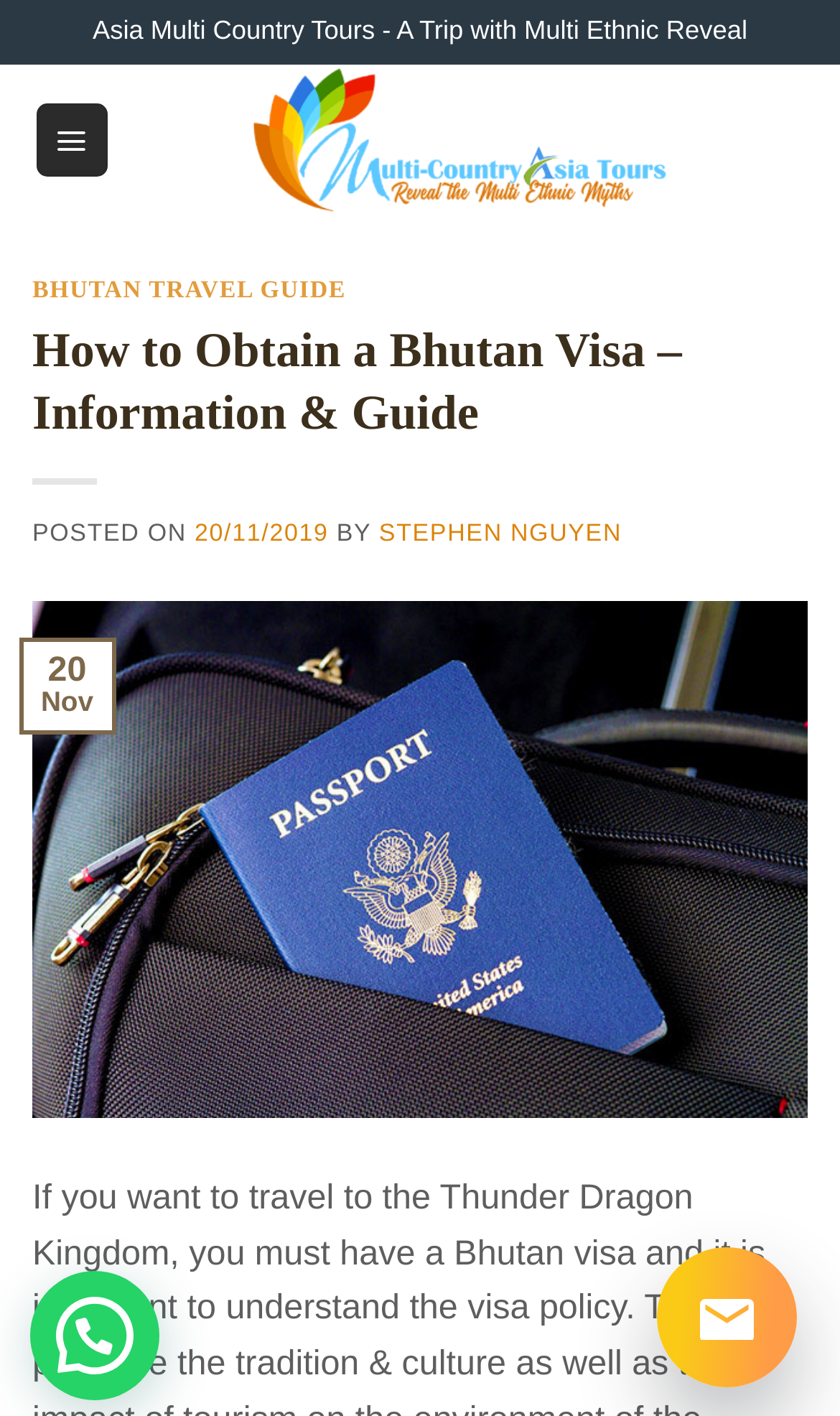Answer the question using only a single word or phrase: 
What is the name of the company?

Multi-Country Asia Tours